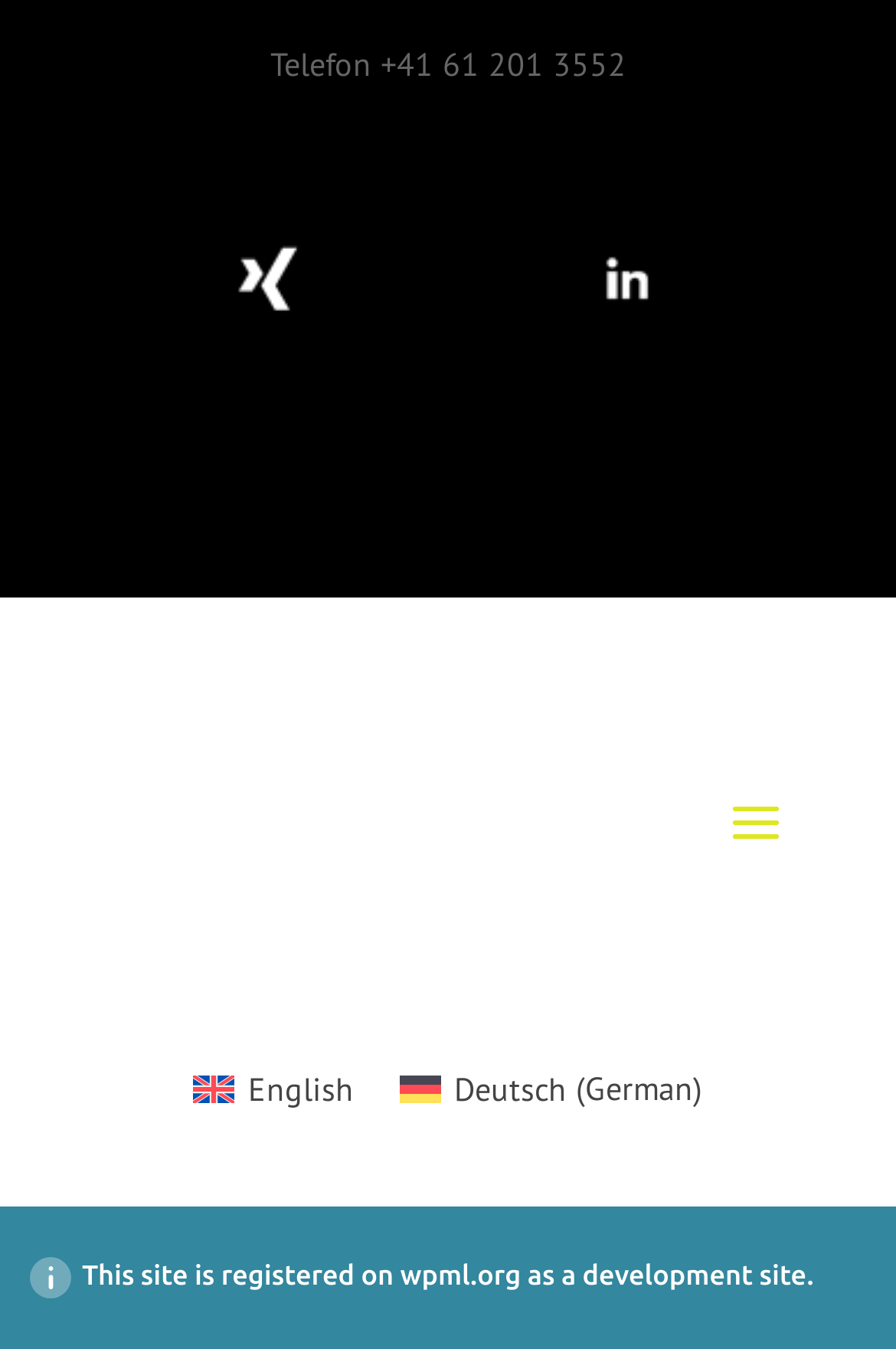Using the given element description, provide the bounding box coordinates (top-left x, top-left y, bottom-right x, bottom-right y) for the corresponding UI element in the screenshot: English

[0.191, 0.784, 0.421, 0.829]